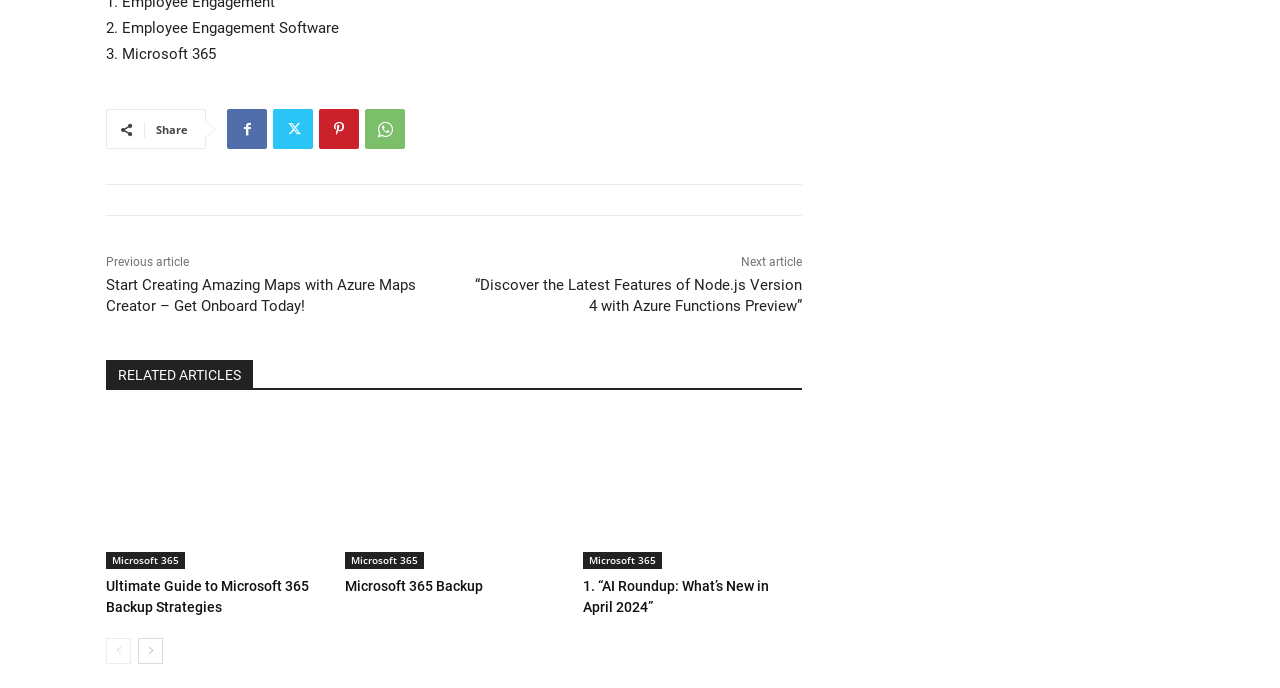Provide your answer in one word or a succinct phrase for the question: 
What is the previous article?

Previous article